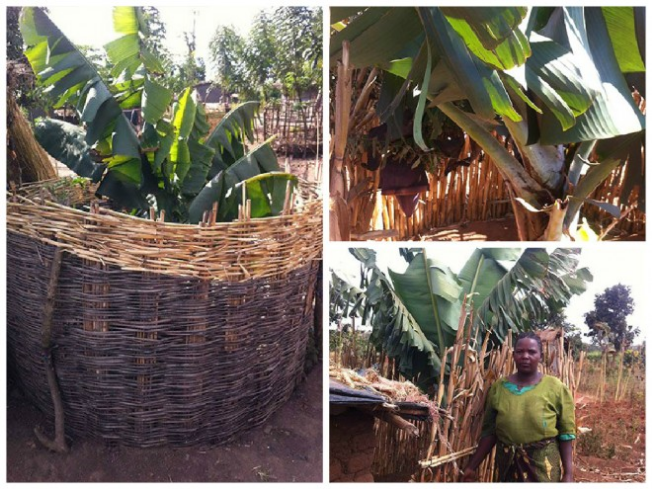What is the purpose of the bamboo structure?
Using the image as a reference, answer the question with a short word or phrase.

Optimal growth